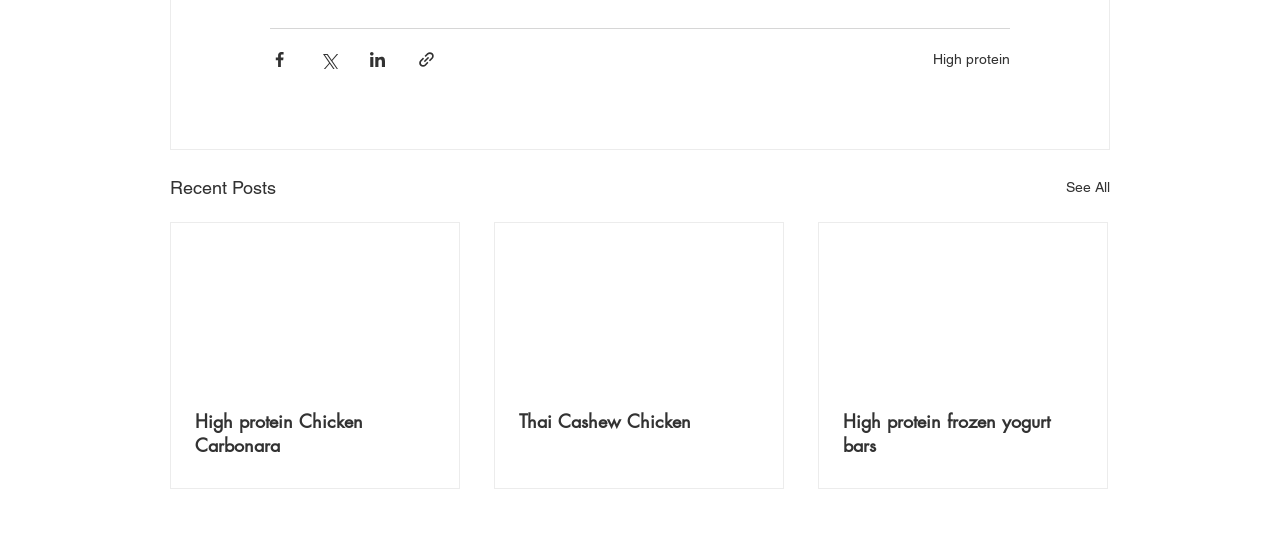Pinpoint the bounding box coordinates of the clickable area needed to execute the instruction: "View recent posts". The coordinates should be specified as four float numbers between 0 and 1, i.e., [left, top, right, bottom].

[0.133, 0.324, 0.216, 0.378]